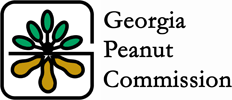What is the color of the peanuts in the logo?
Please use the image to provide an in-depth answer to the question.

According to the caption, the logo features yellow peanuts, which are part of the stylized peanut plant design. This yellow color is mentioned explicitly in the description of the logo.